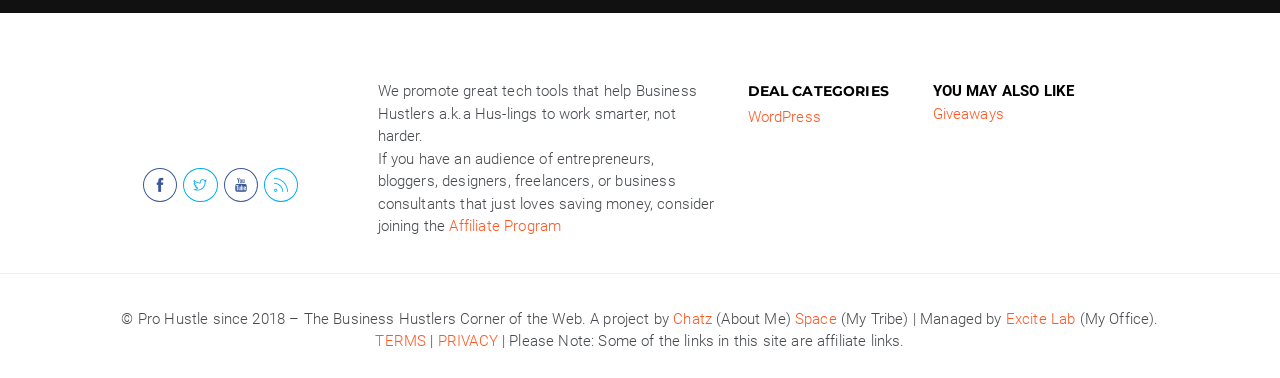Find and indicate the bounding box coordinates of the region you should select to follow the given instruction: "View TERMS".

[0.293, 0.879, 0.333, 0.927]